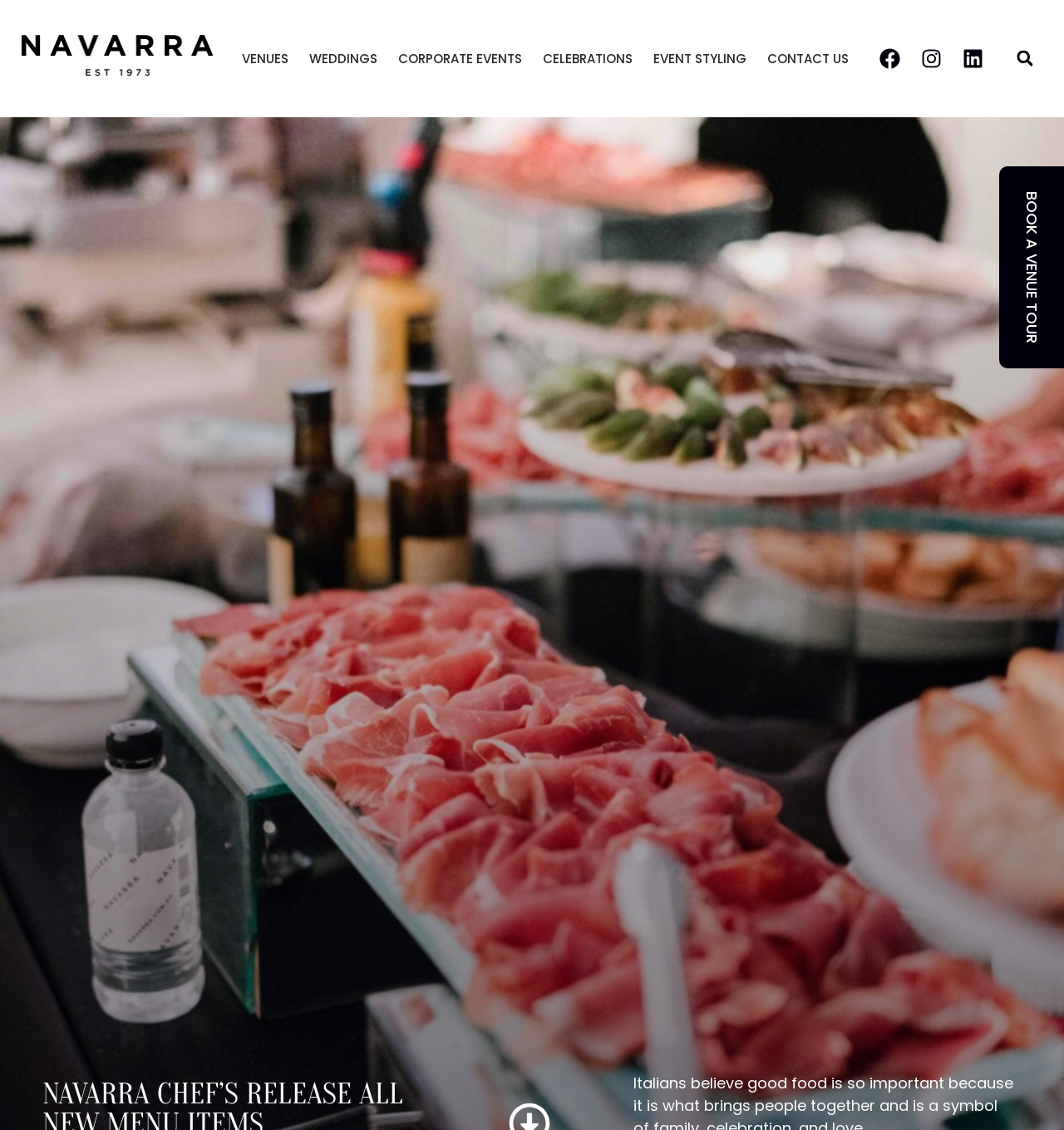Please find and report the bounding box coordinates of the element to click in order to perform the following action: "Explore CORPORATE EVENTS". The coordinates should be expressed as four float numbers between 0 and 1, in the format [left, top, right, bottom].

[0.37, 0.04, 0.494, 0.063]